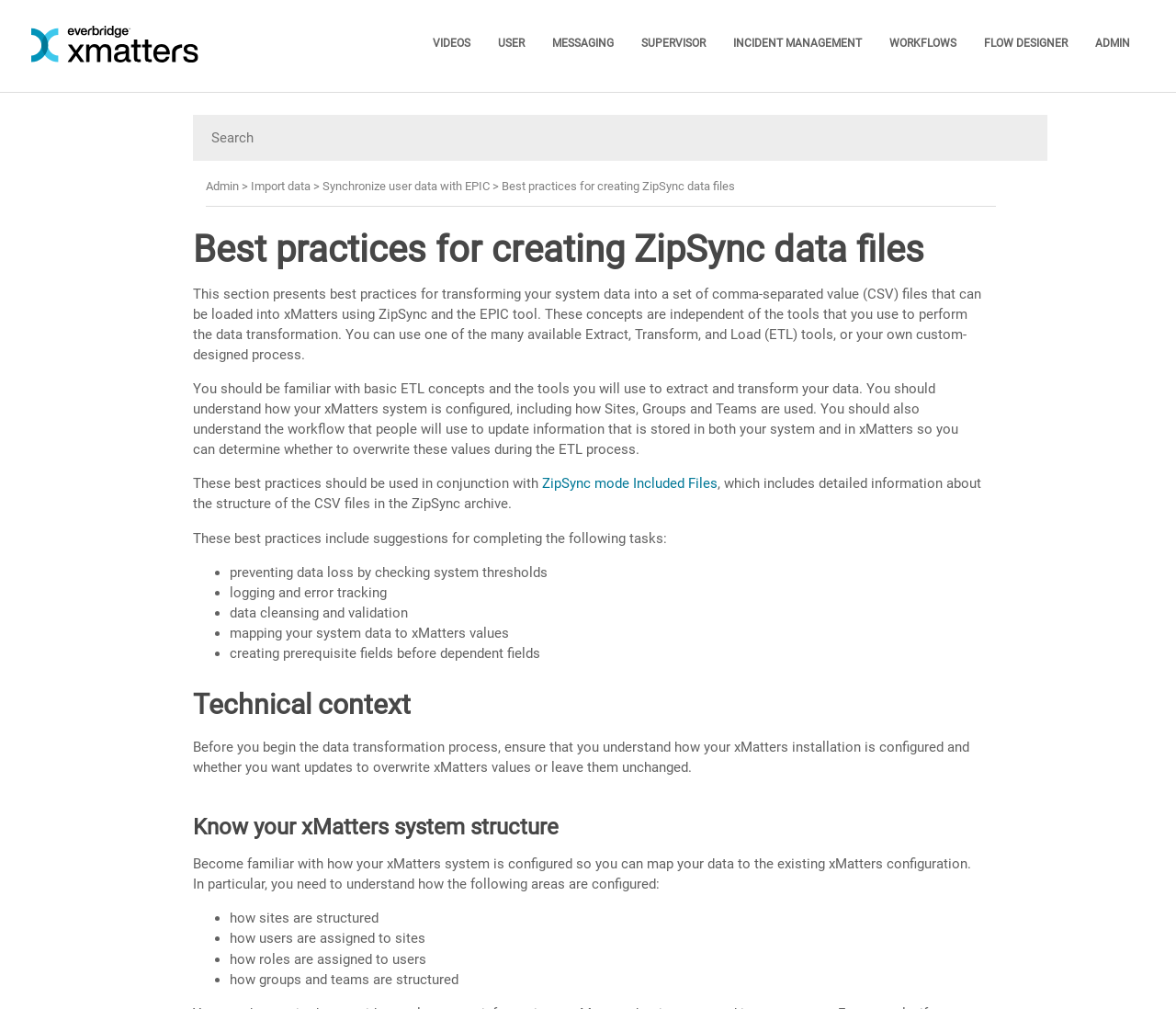Can you identify and provide the main heading of the webpage?

Best practices for creating ZipSync data files